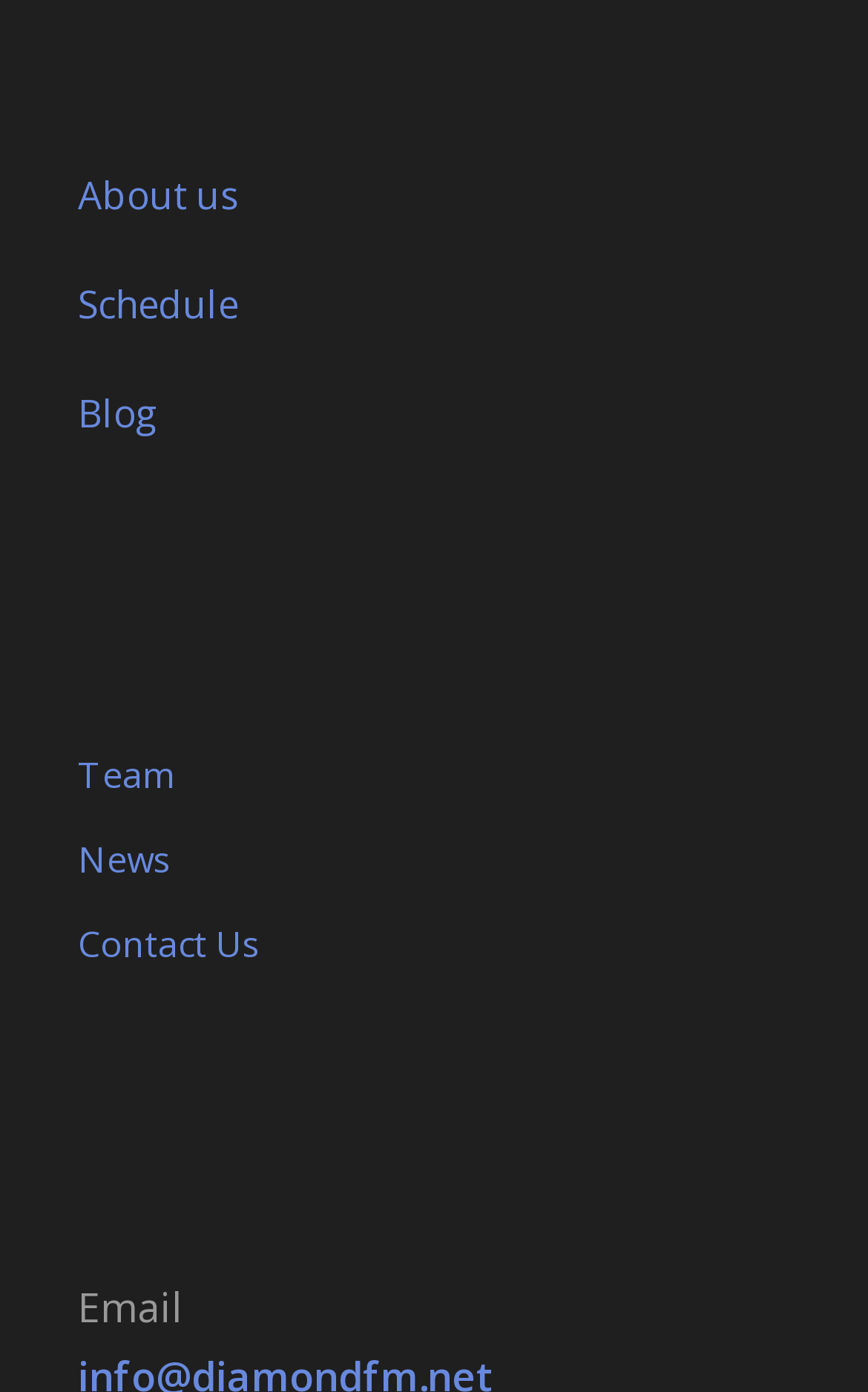Provide the bounding box coordinates of the HTML element this sentence describes: "Contact Us".

[0.09, 0.661, 0.3, 0.696]